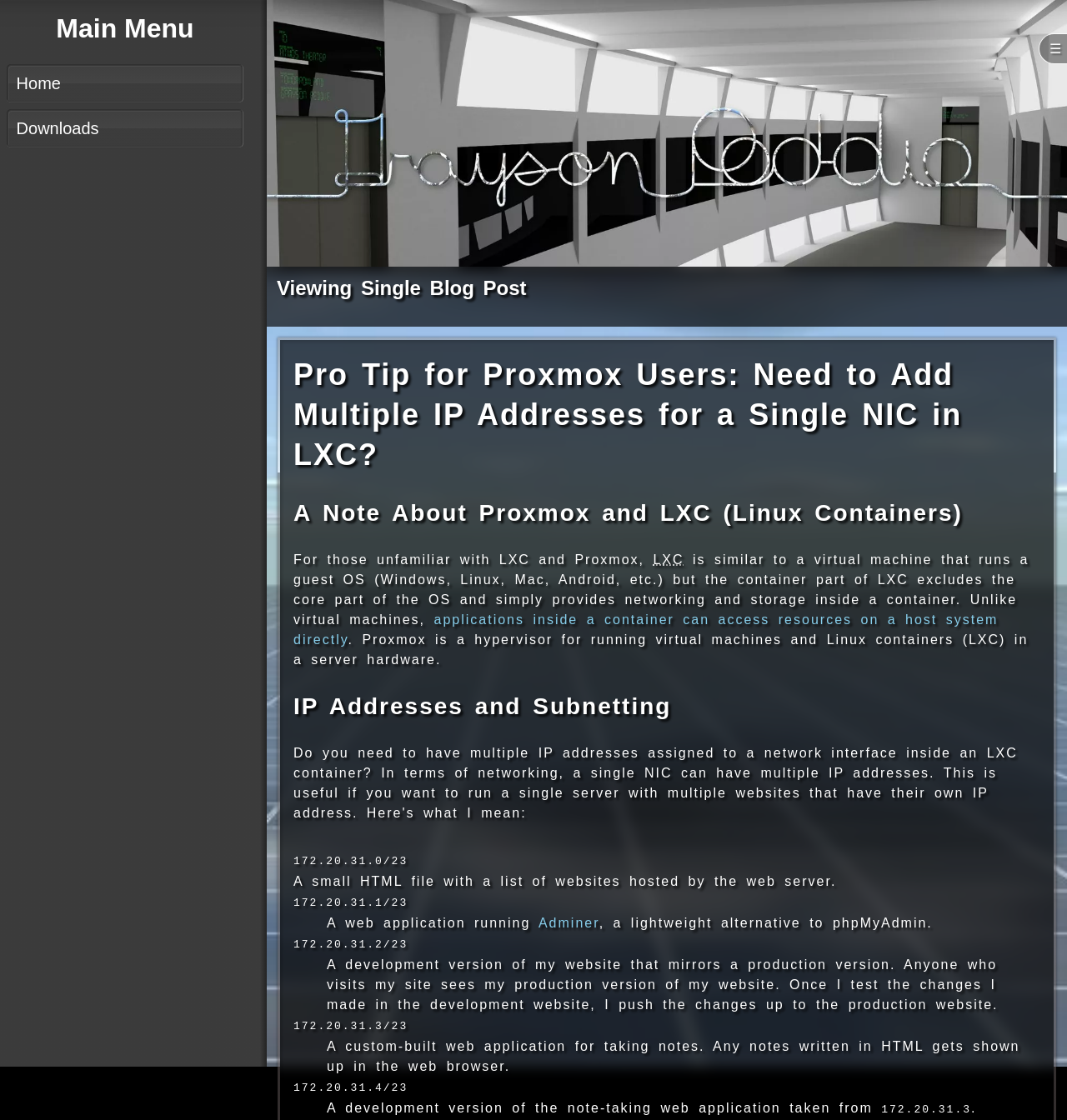What is Proxmox?
Based on the image, answer the question with as much detail as possible.

As mentioned on the webpage, Proxmox is a hypervisor for running virtual machines and Linux containers (LXC) in a server hardware.